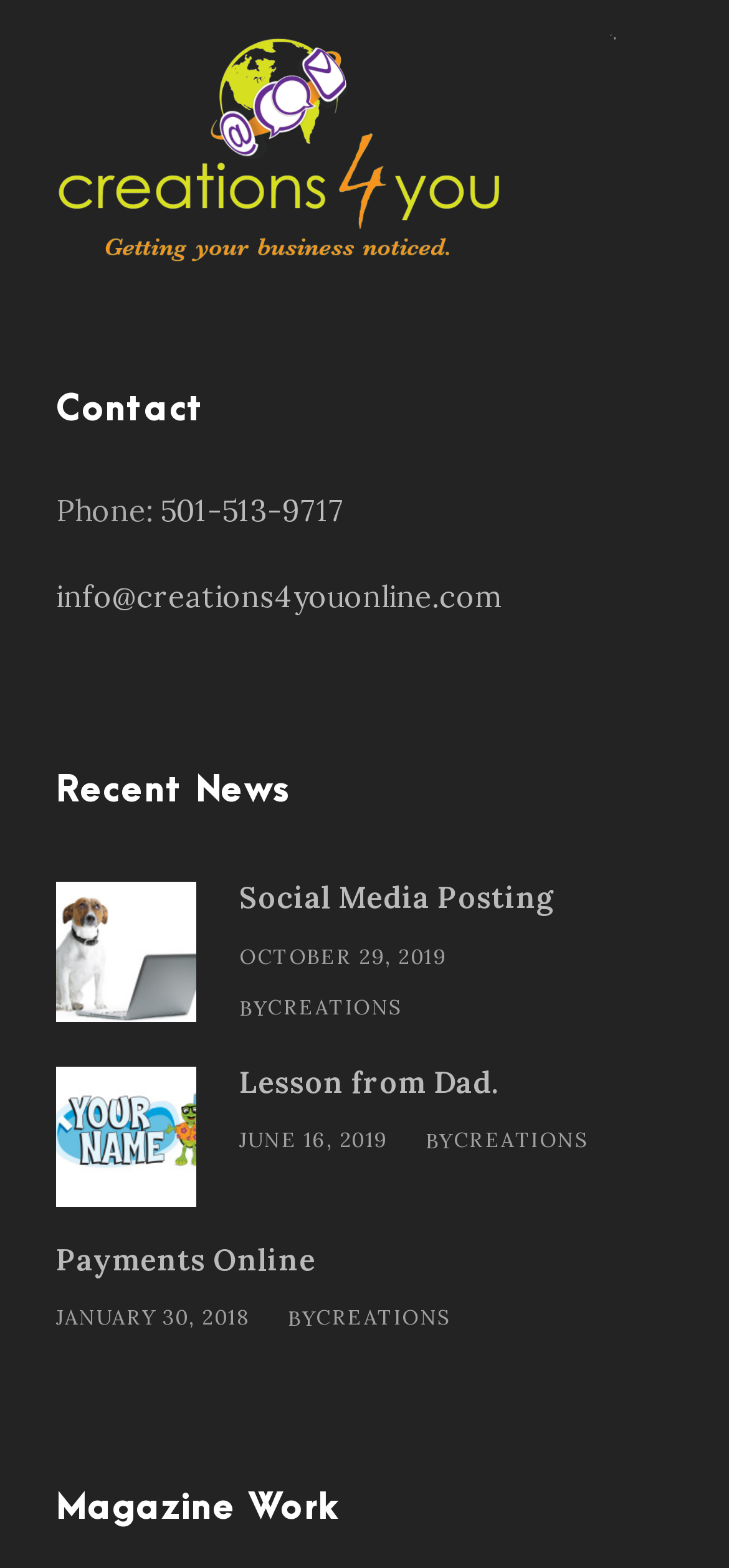Identify the bounding box coordinates of the section that should be clicked to achieve the task described: "Send an email to info@creations4youonline.com".

[0.077, 0.368, 0.69, 0.391]